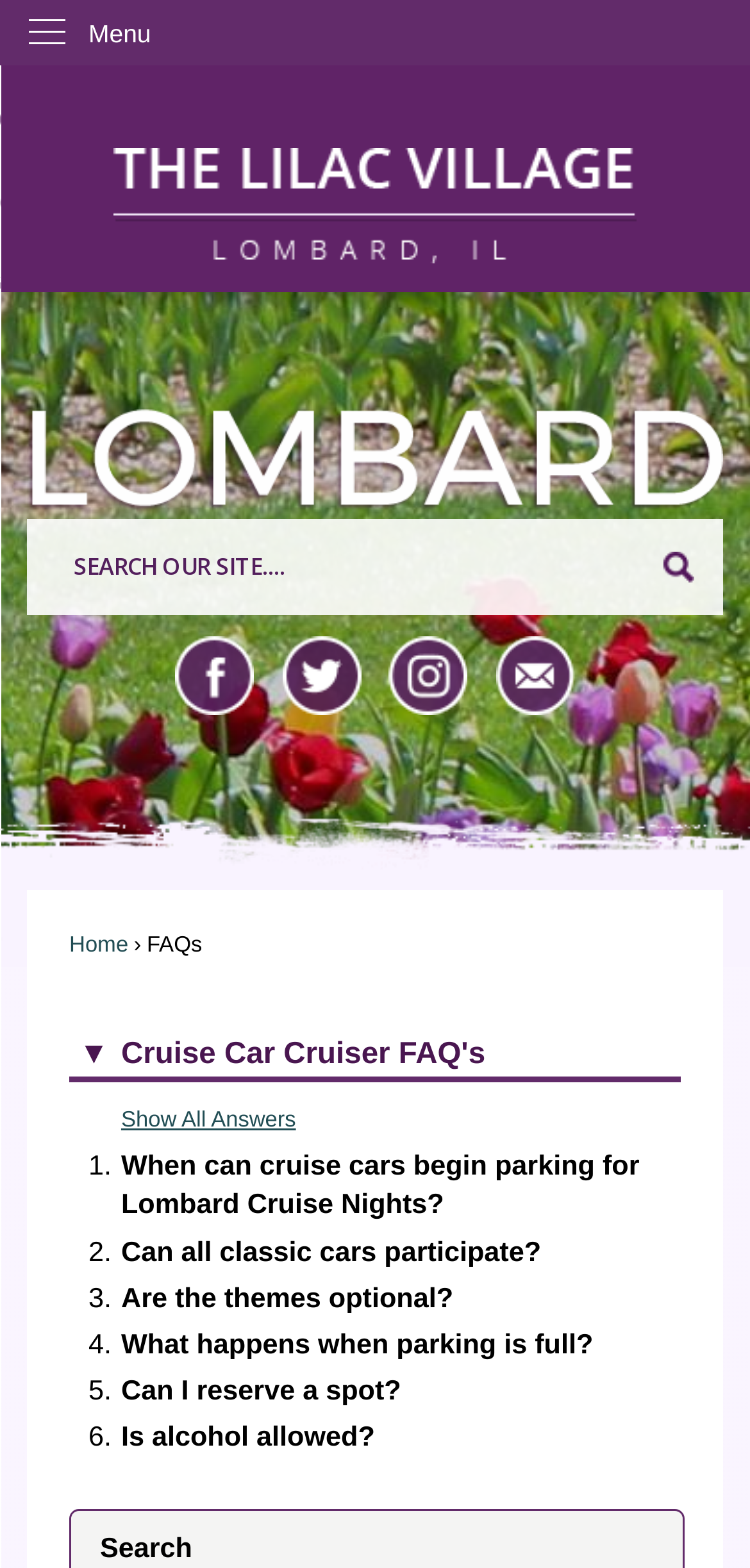Identify the bounding box coordinates necessary to click and complete the given instruction: "Search for something".

[0.037, 0.331, 0.963, 0.392]